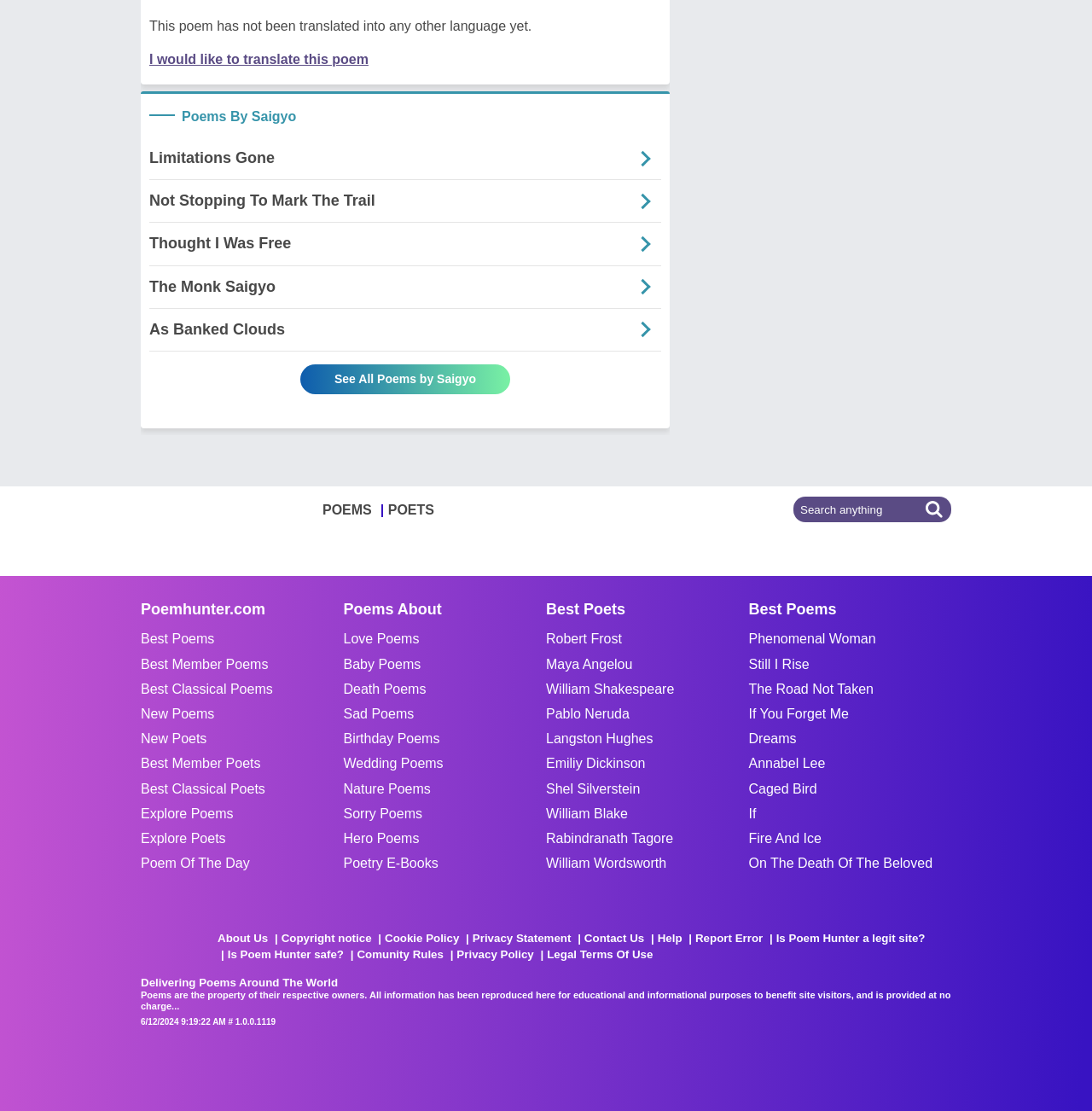Please study the image and answer the question comprehensively:
What is the purpose of the 'Search anything' box?

The question can be answered by looking at the searchbox element with the text 'Search anything' which suggests that it is used to search for poems or poets on the website.